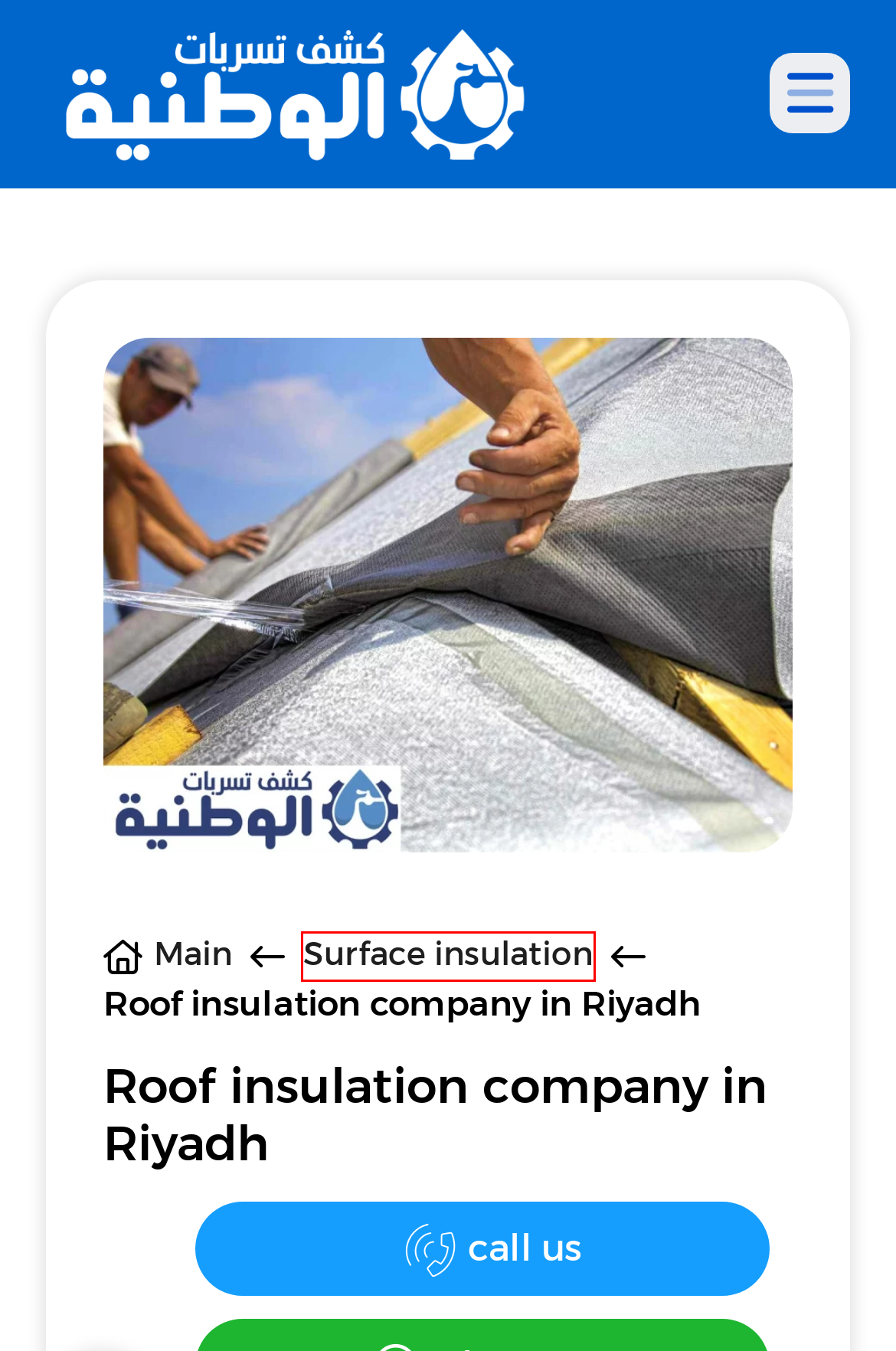You have a screenshot of a webpage with a red bounding box around an element. Identify the webpage description that best fits the new page that appears after clicking the selected element in the red bounding box. Here are the candidates:
A. National Leaks
B. Riyadh water leak detection company | National Leaks
C. Surface insulation | National Leaks
D. Common Questions | 0500358741 | National Leaks
E. Swimming pools insulation company in Riyadh | National Leaks
F. Waterproofing company in Riyadh | National Leaks
G. Blog | 0500358741 | National Leaks
H. Water leak detection | National Leaks

C